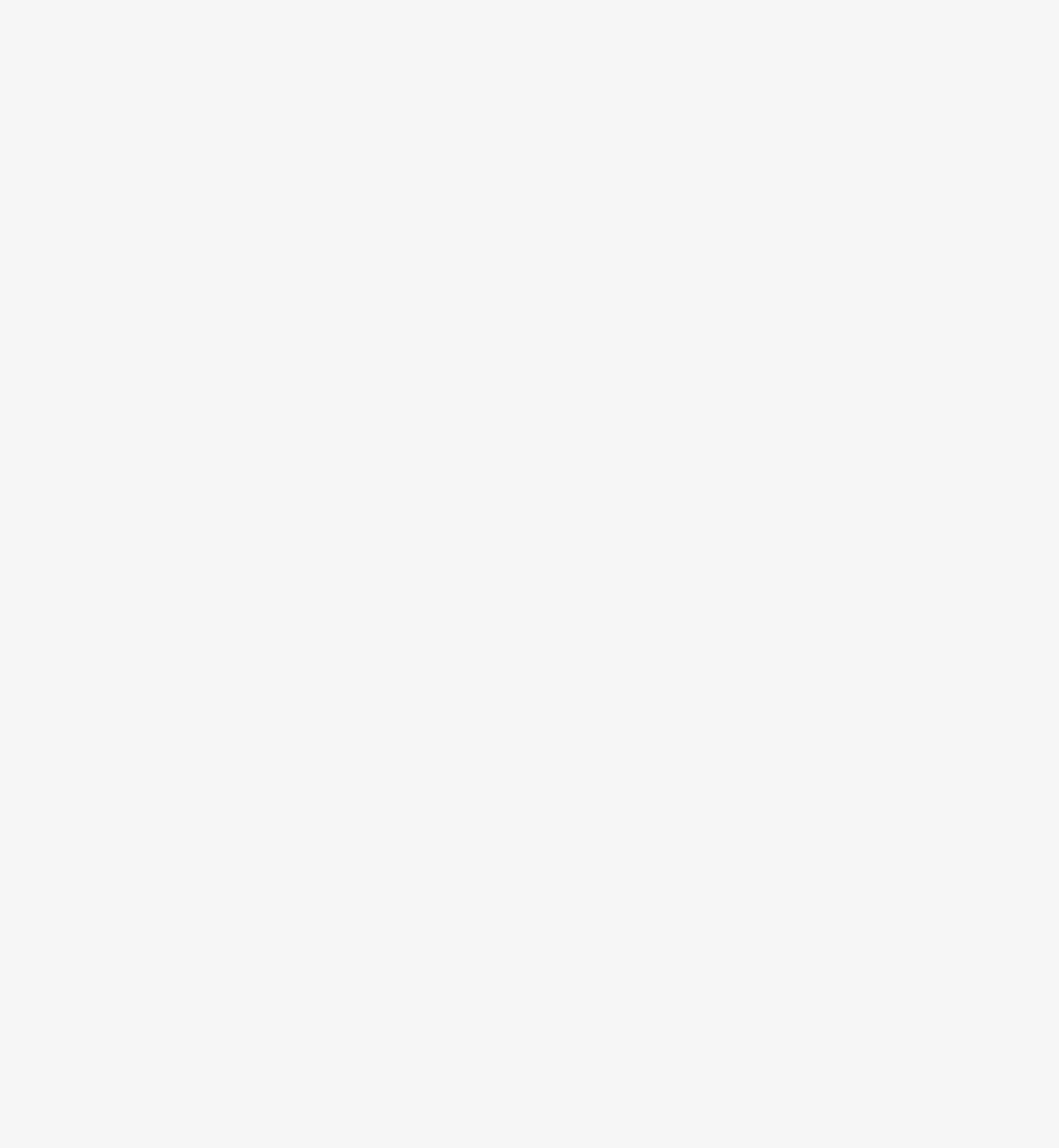Please answer the following question using a single word or phrase: 
What is the current research focus of Bass?

African American cancer patients